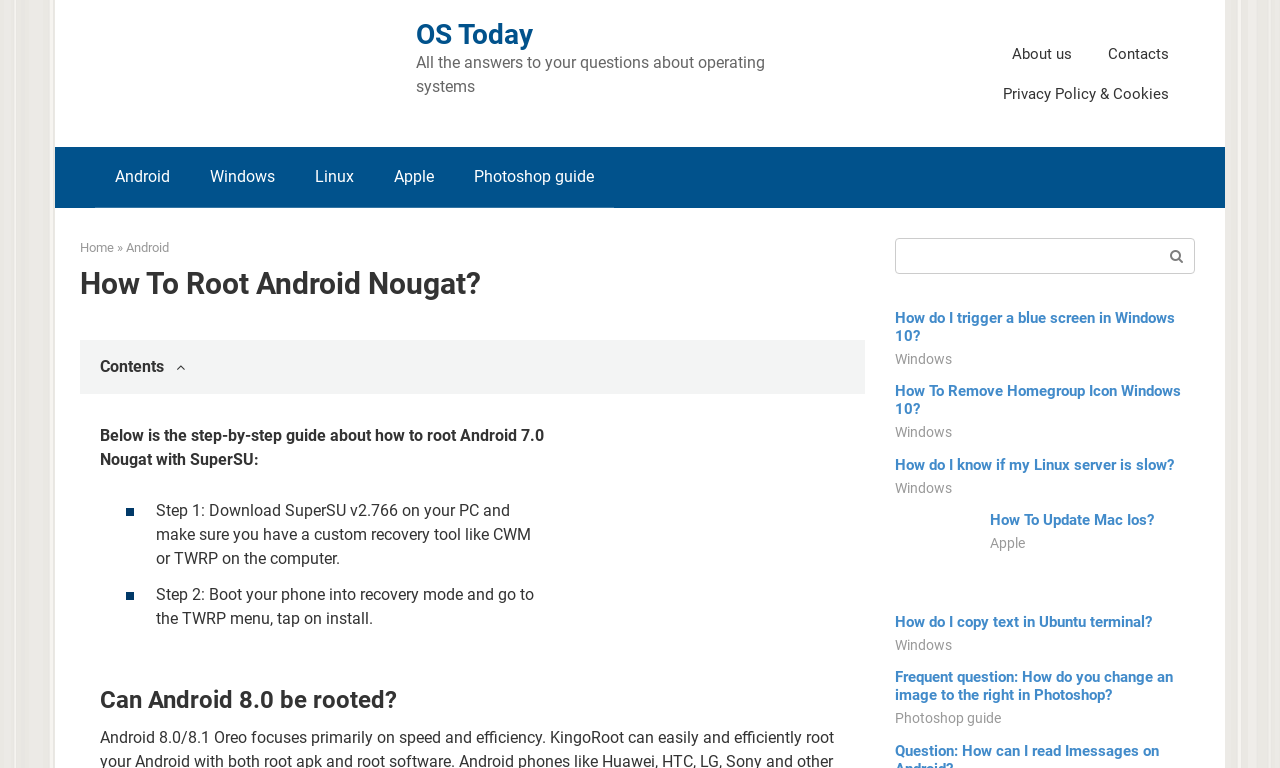Determine the bounding box coordinates of the clickable element to complete this instruction: "Go to the 'Android' page". Provide the coordinates in the format of four float numbers between 0 and 1, [left, top, right, bottom].

[0.074, 0.191, 0.148, 0.27]